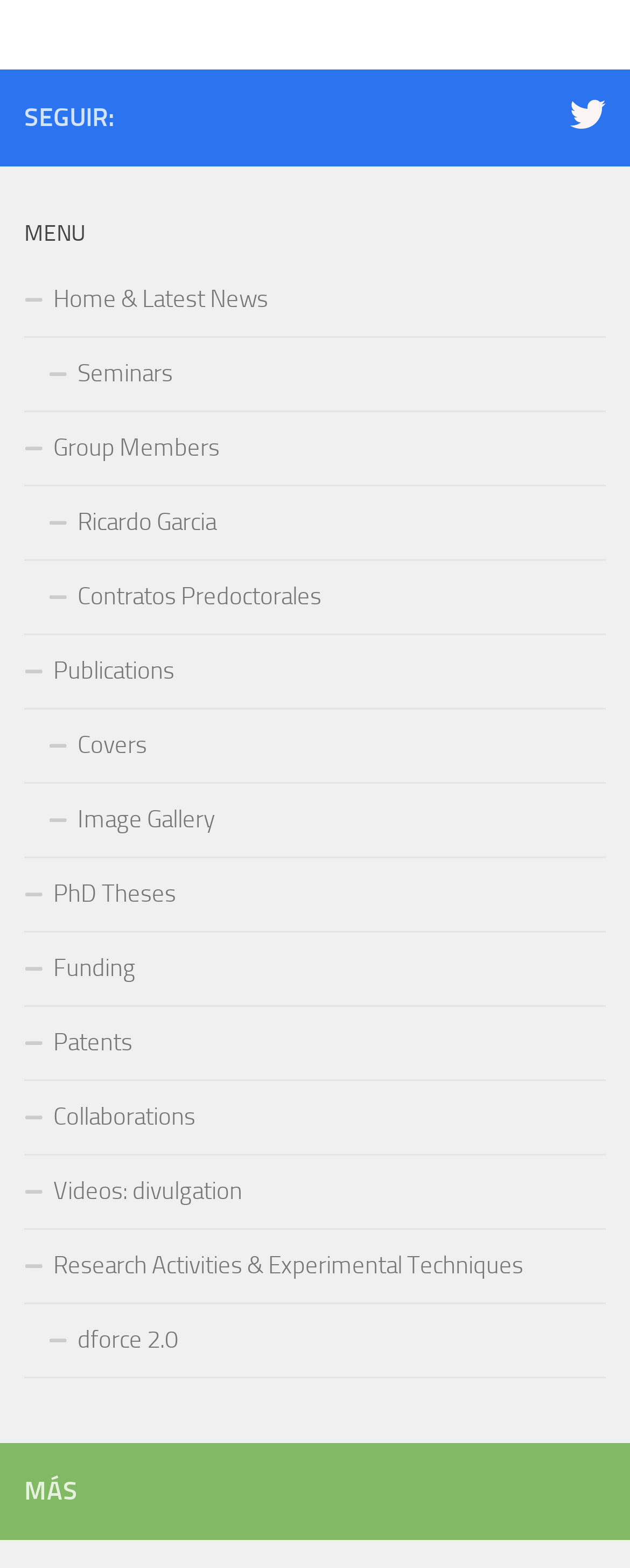What is the name of the software or tool mentioned on the webpage?
Please provide a detailed and comprehensive answer to the question.

The link ' dforce 2.0' is present on the webpage, which implies that dforce 2.0 is a software or tool related to the research group's activities.